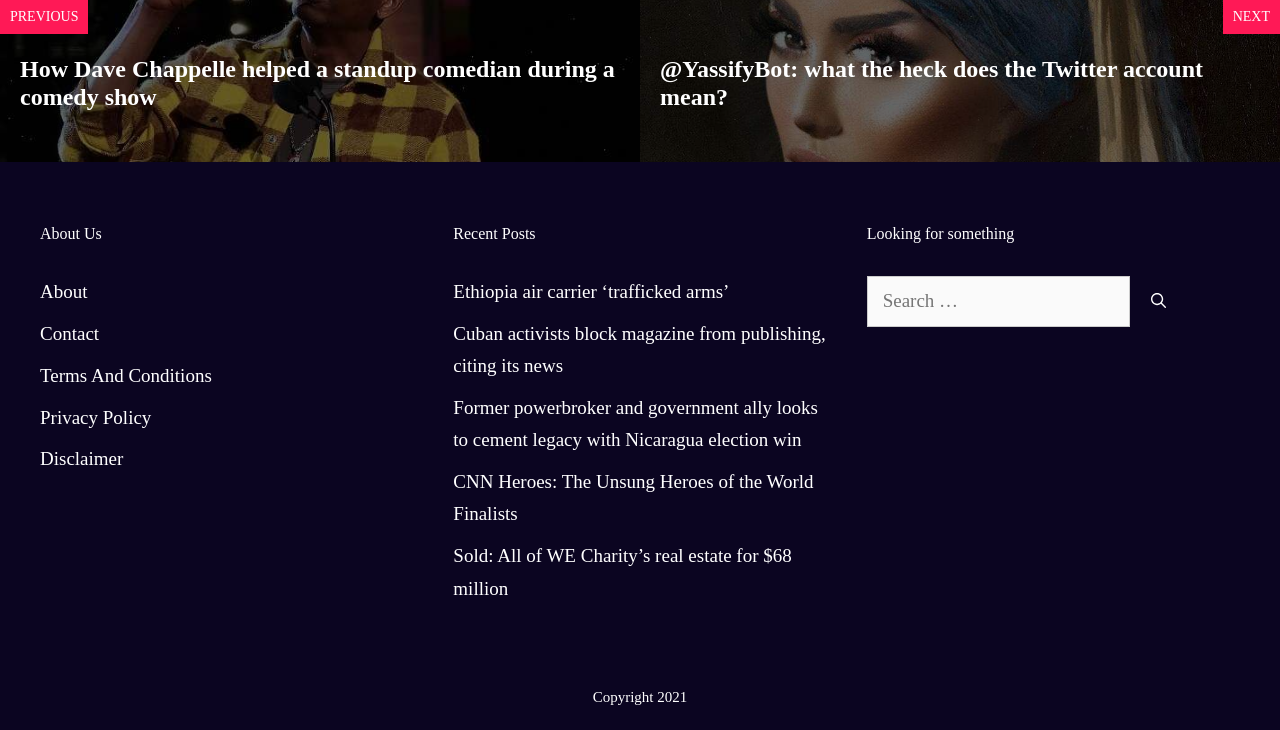Find the bounding box coordinates of the element you need to click on to perform this action: 'Click on the next page'. The coordinates should be represented by four float values between 0 and 1, in the format [left, top, right, bottom].

[0.963, 0.012, 0.992, 0.033]